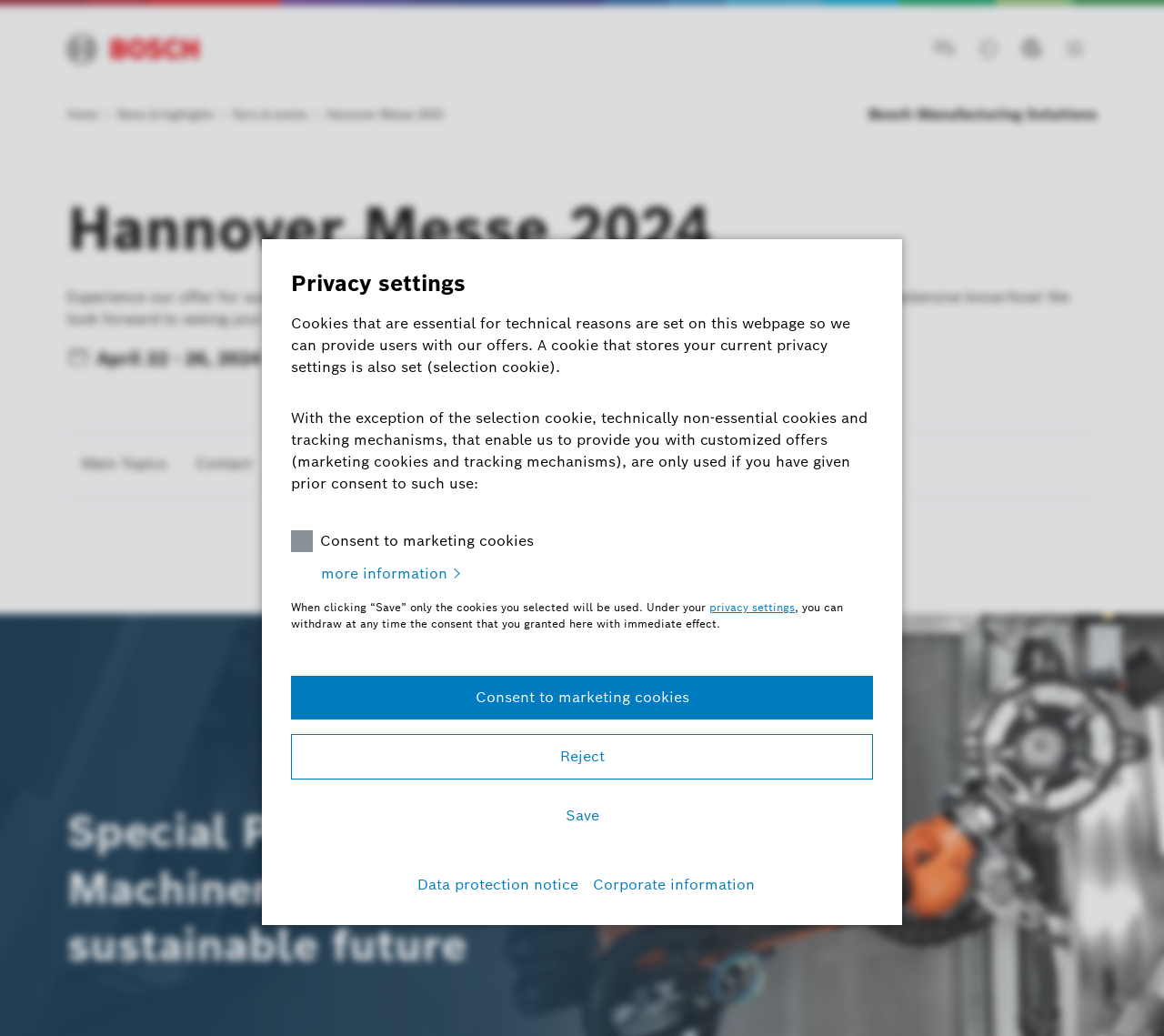From the webpage screenshot, identify the region described by Eye See You Now. Provide the bounding box coordinates as (top-left x, top-left y, bottom-right x, bottom-right y), with each value being a floating point number between 0 and 1.

None